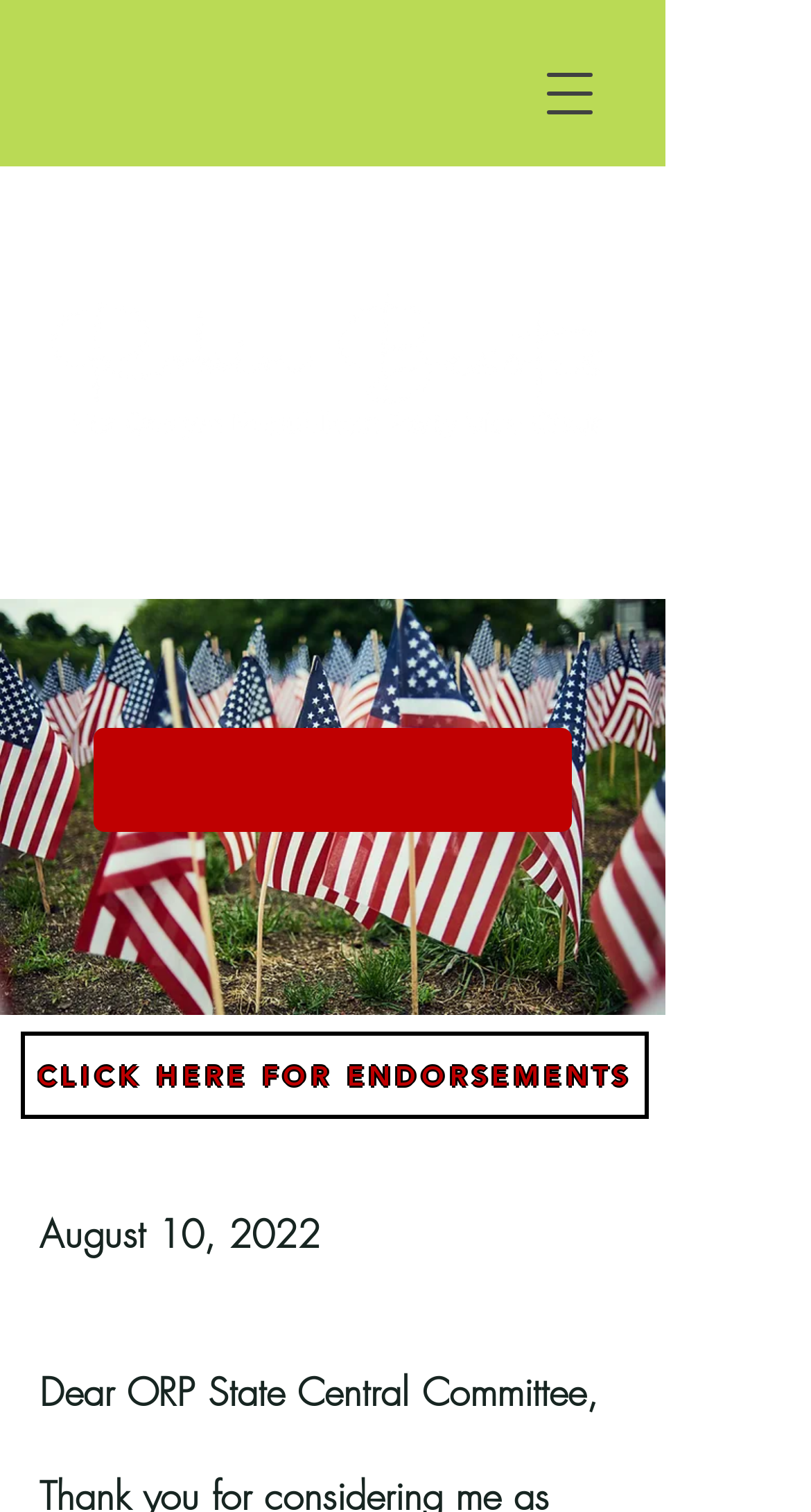Look at the image and answer the question in detail:
What is the purpose of the button?

The button element has a description 'Open navigation menu', which implies that clicking this button will open a navigation menu.